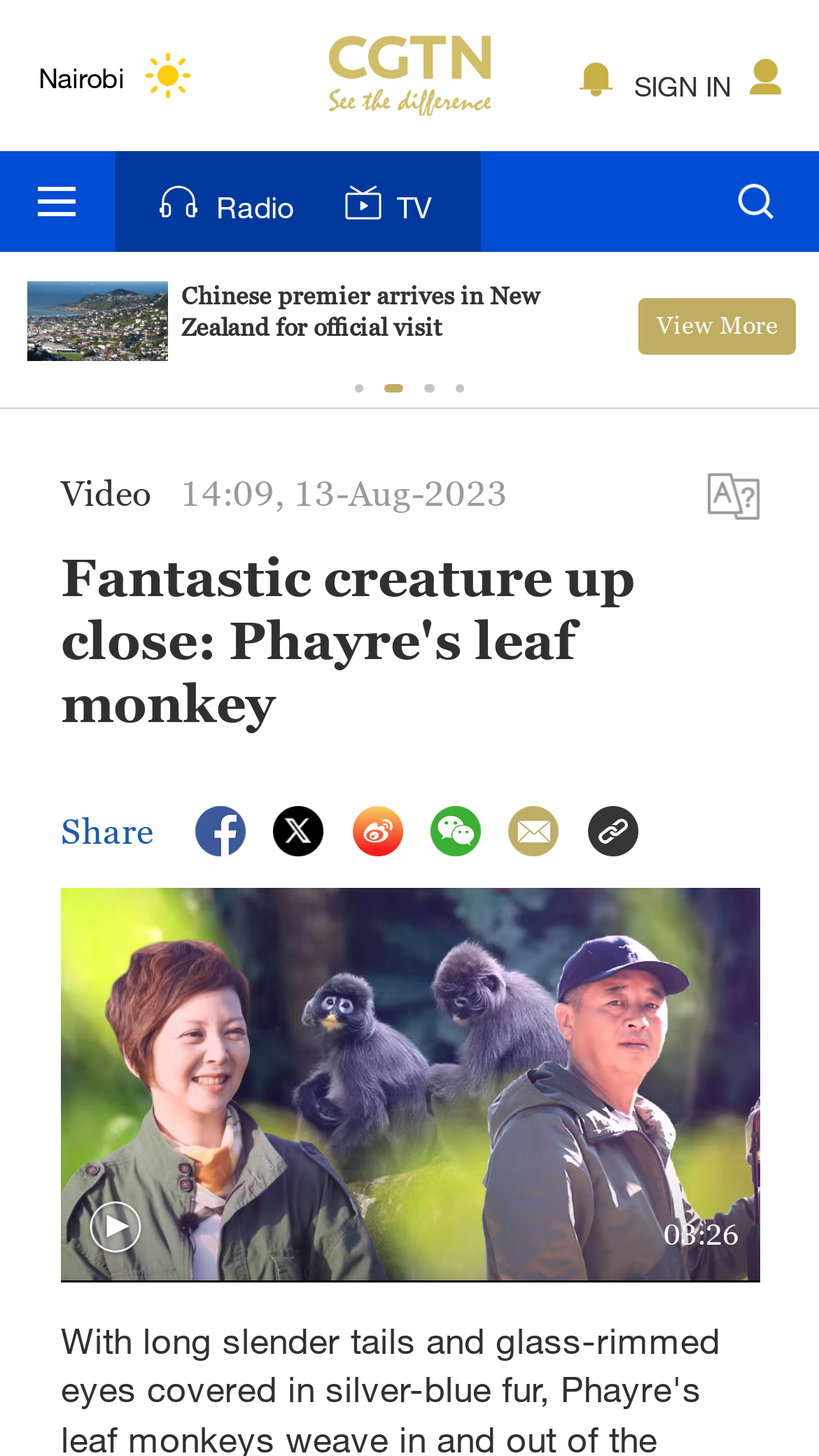Based on the image, please elaborate on the answer to the following question:
What is the time displayed below the video?

I found the answer by looking at the StaticText '14:09, 13-Aug-2023' below the video.